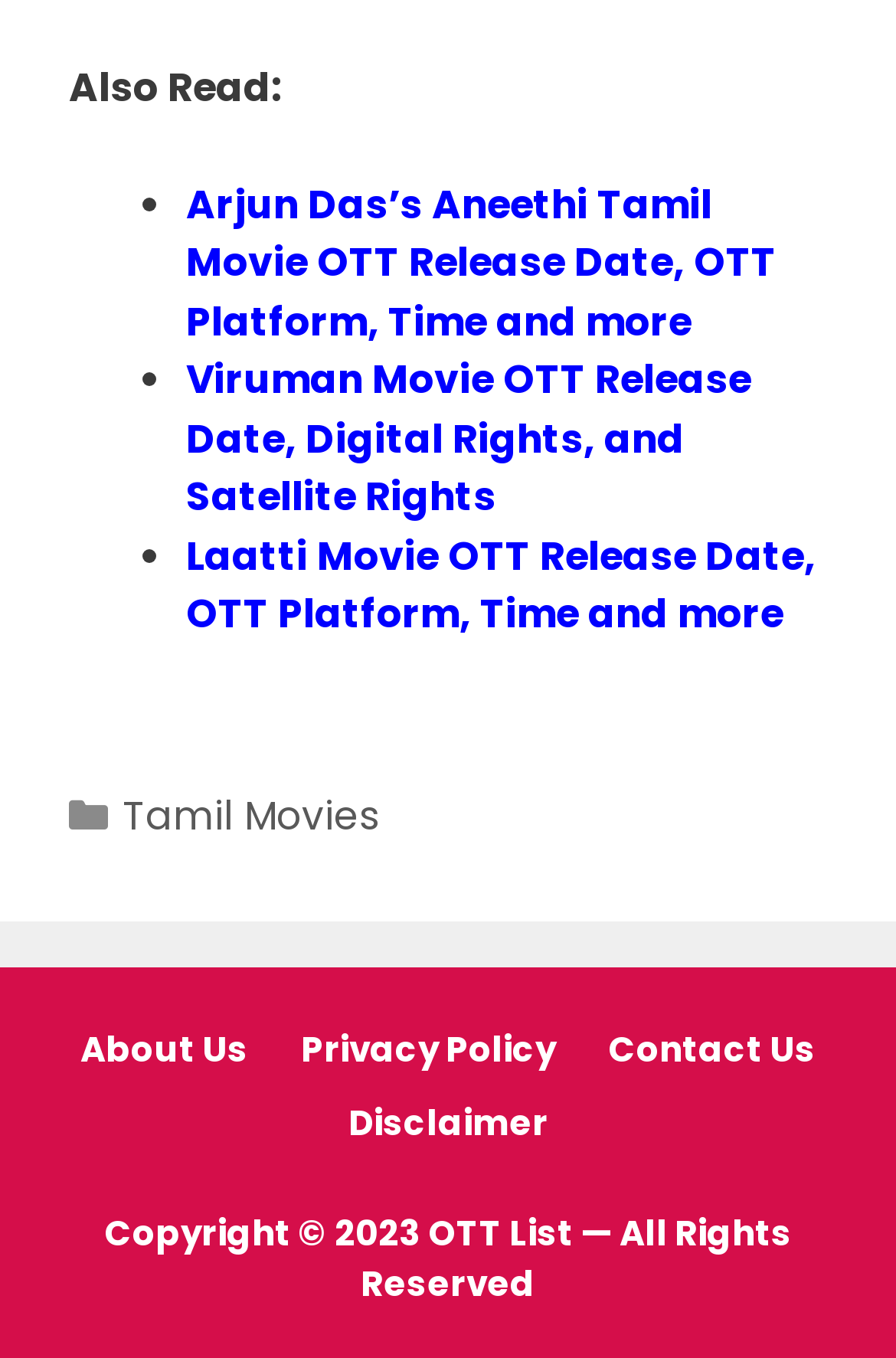Locate the UI element that matches the description Menu in the webpage screenshot. Return the bounding box coordinates in the format (top-left x, top-left y, bottom-right x, bottom-right y), with values ranging from 0 to 1.

None